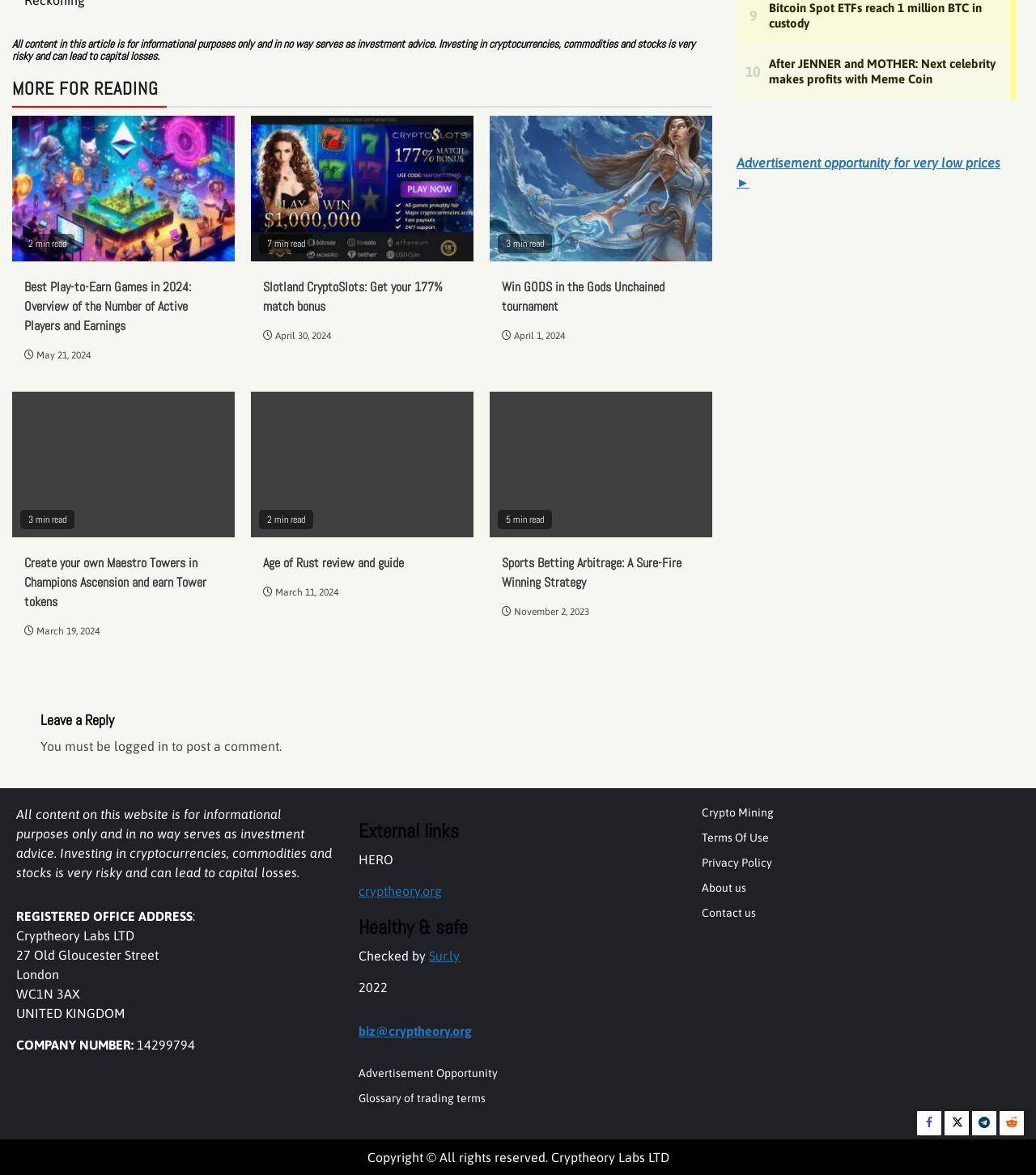Pinpoint the bounding box coordinates of the clickable element needed to complete the instruction: "Click on the 'Advertisement opportunity for very low prices' link". The coordinates should be provided as four float numbers between 0 and 1: [left, top, right, bottom].

[0.711, 0.132, 0.966, 0.161]